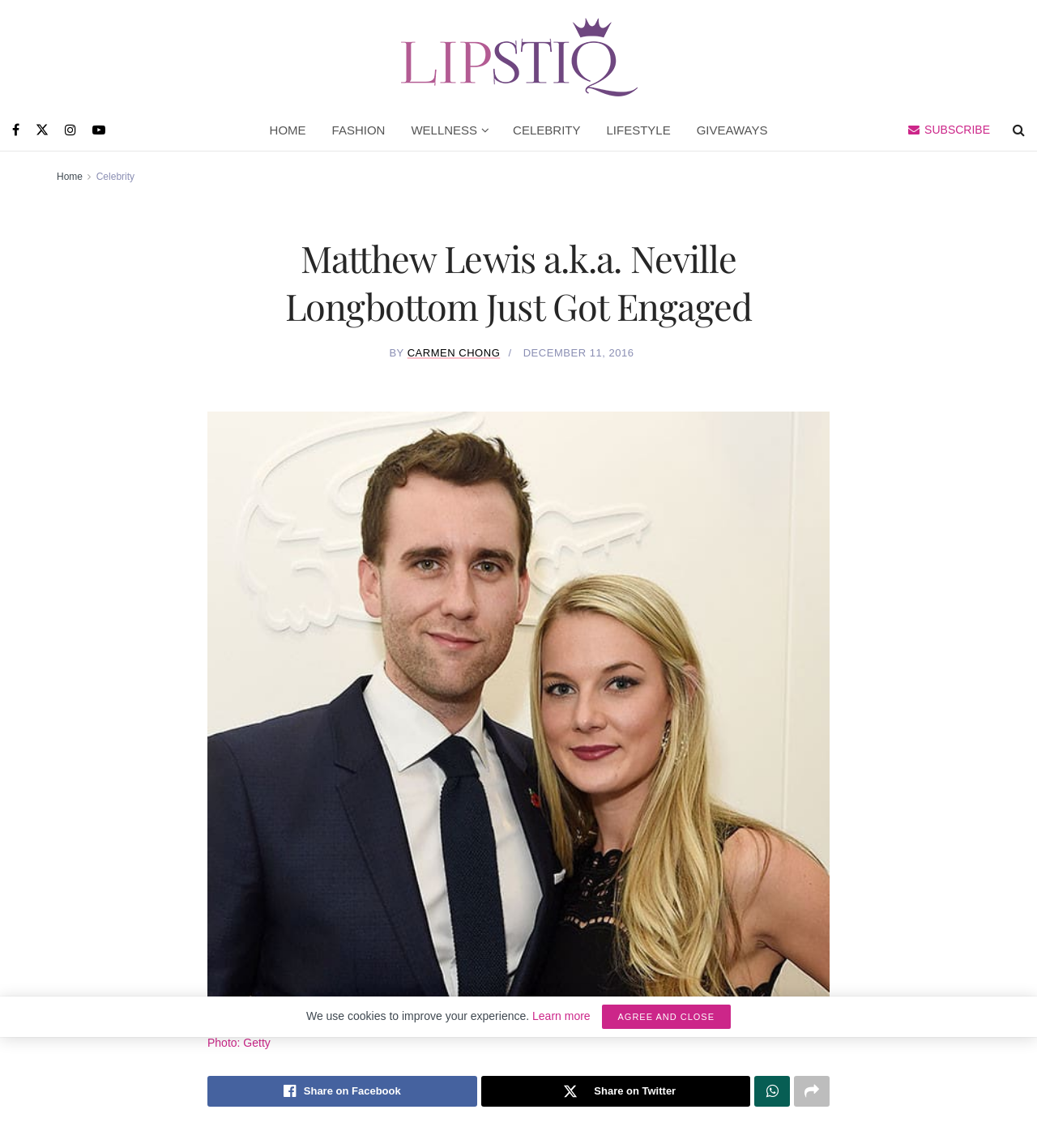What is the name of the actor mentioned in the article?
Please provide an in-depth and detailed response to the question.

The article mentions the name 'Matthew Lewis' in the heading 'Matthew Lewis a.k.a. Neville Longbottom Just Got Engaged', which suggests that the article is about the actor who played Neville Longbottom in Harry Potter.